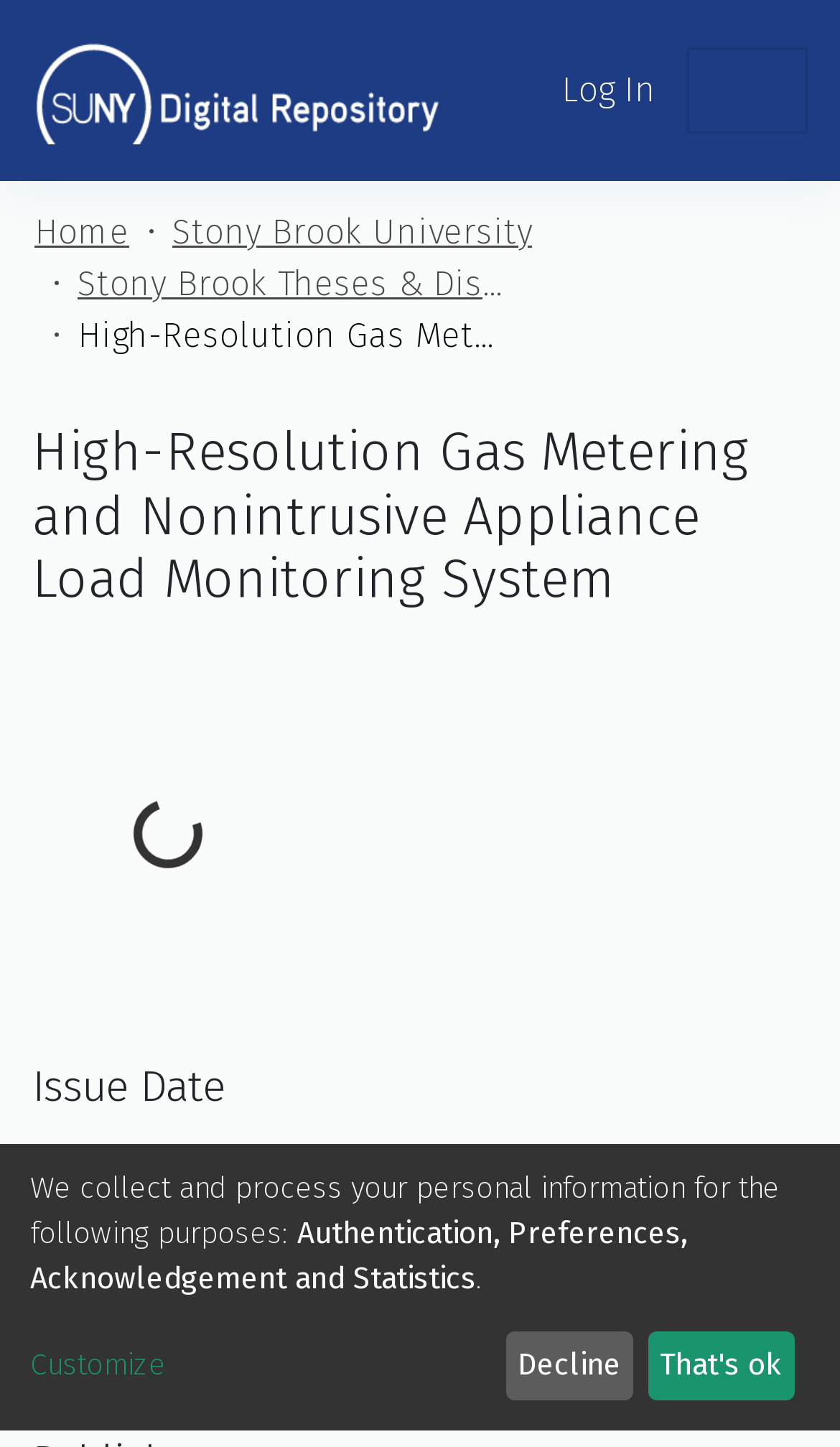Use a single word or phrase to answer the following:
What is the file type of the downloadable file?

PDF